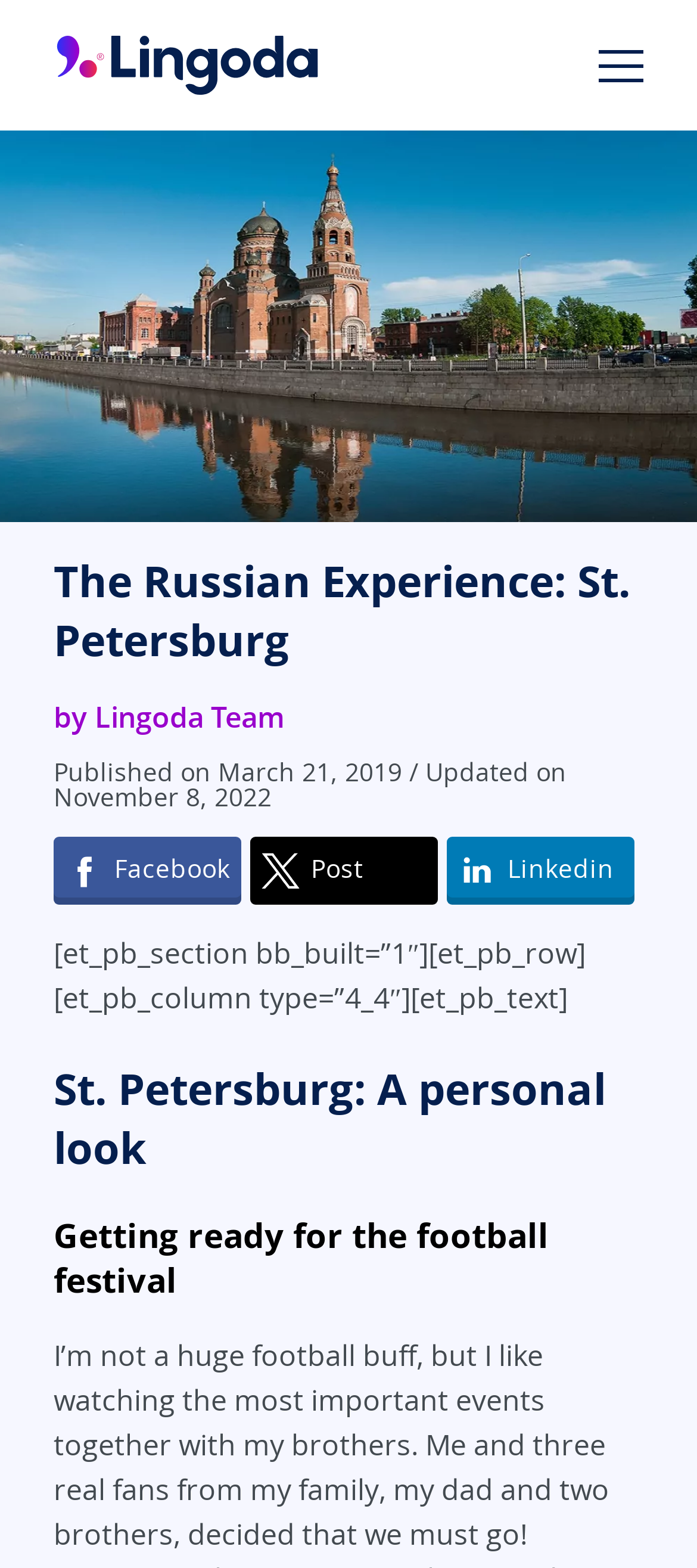What is the date of the last update?
Look at the image and provide a short answer using one word or a phrase.

November 8, 2022